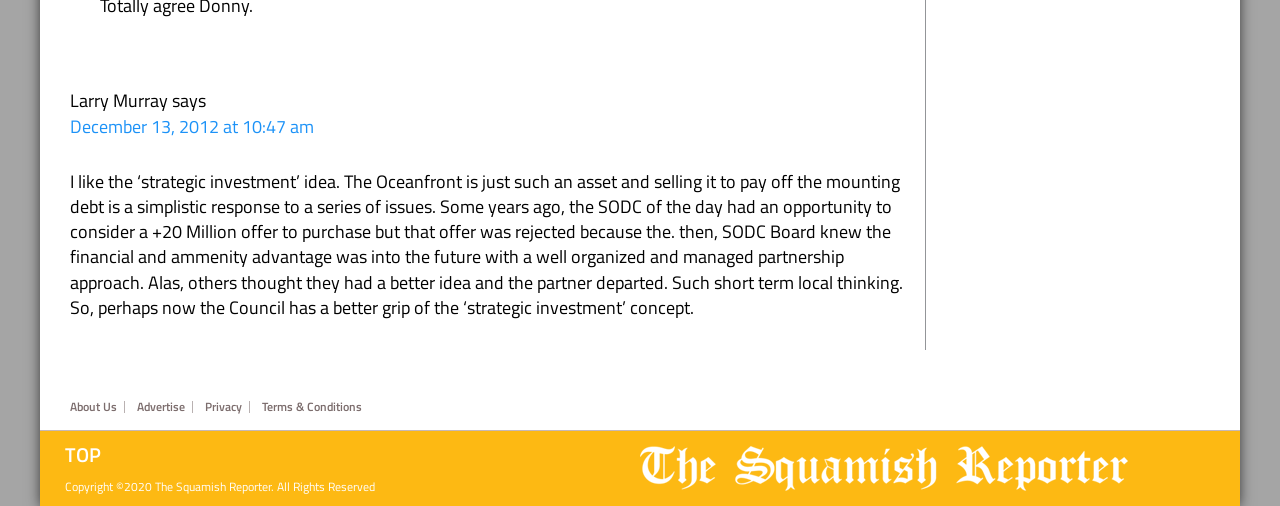Please answer the following question using a single word or phrase: What is the topic of the article?

Strategic investment